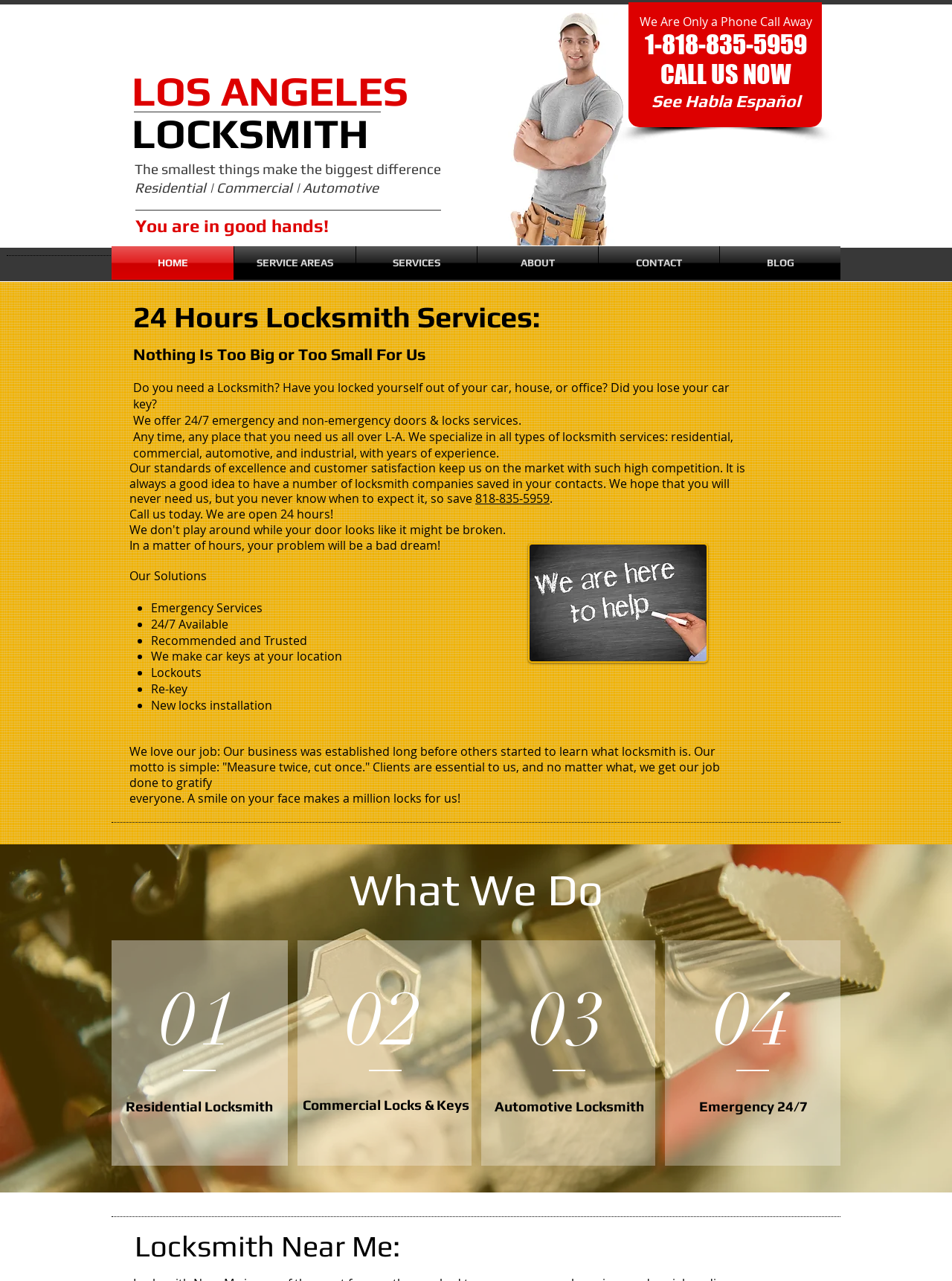Answer the question using only a single word or phrase: 
What is the benefit of saving the locksmith company's contact information?

You never know when you might need it